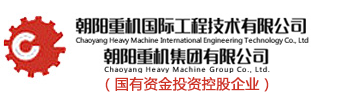What is the affiliation of the company?
Please ensure your answer is as detailed and informative as possible.

The designation 'Chaoyang Heavy Machine Group Co., Ltd.' is included below the company's name, indicating its affiliation and operational scope. This suggests that the company is a part of a larger group or conglomerate.